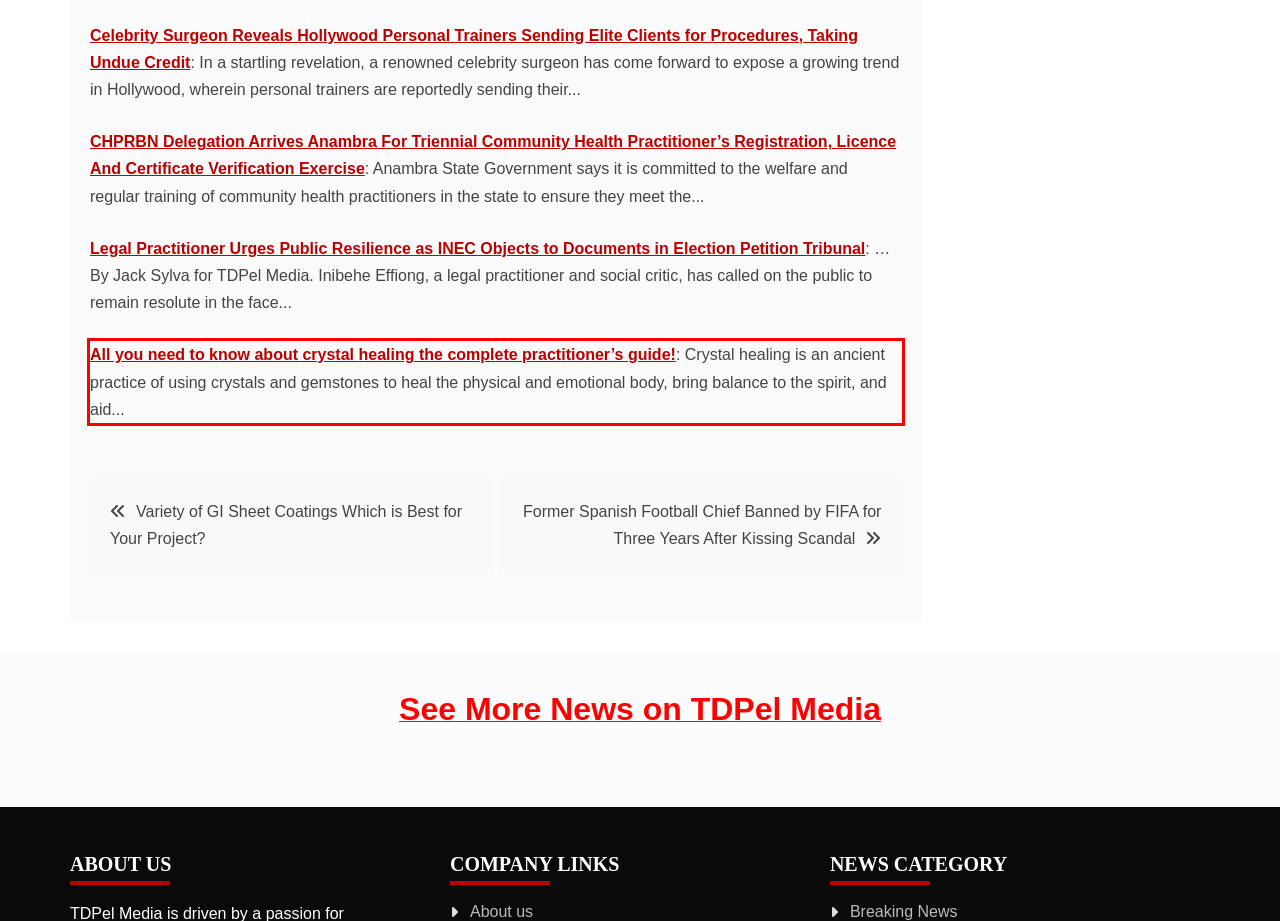Extract and provide the text found inside the red rectangle in the screenshot of the webpage.

All you need to know about crystal healing the complete practitioner’s guide!: Crystal healing is an ancient practice of using crystals and gemstones to heal the physical and emotional body, bring balance to the spirit, and aid...